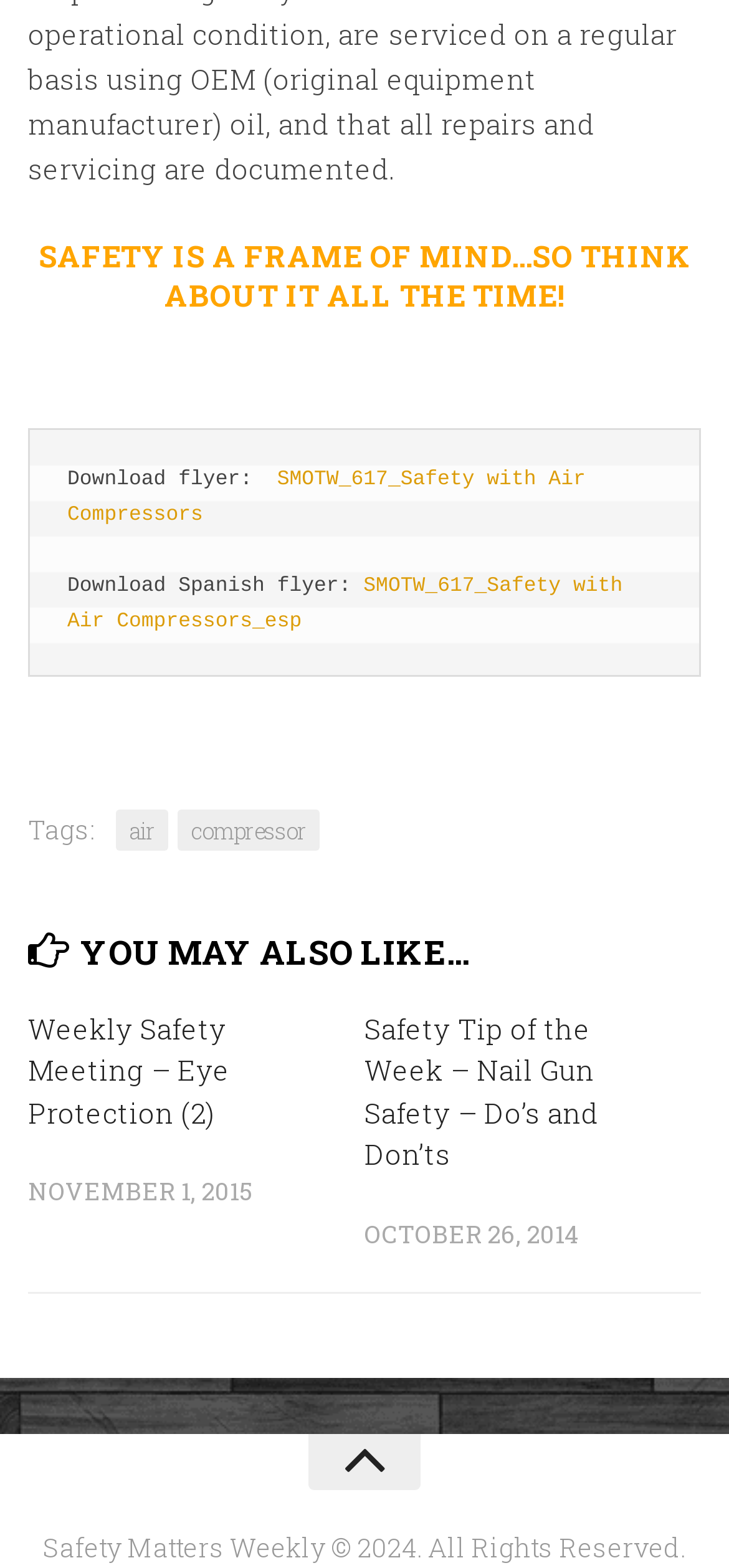What is the copyright year of Safety Matters Weekly?
Please utilize the information in the image to give a detailed response to the question.

The copyright information at the bottom of the webpage states 'Safety Matters Weekly © 2024. All Rights Reserved.', which indicates that the copyright year is 2024.